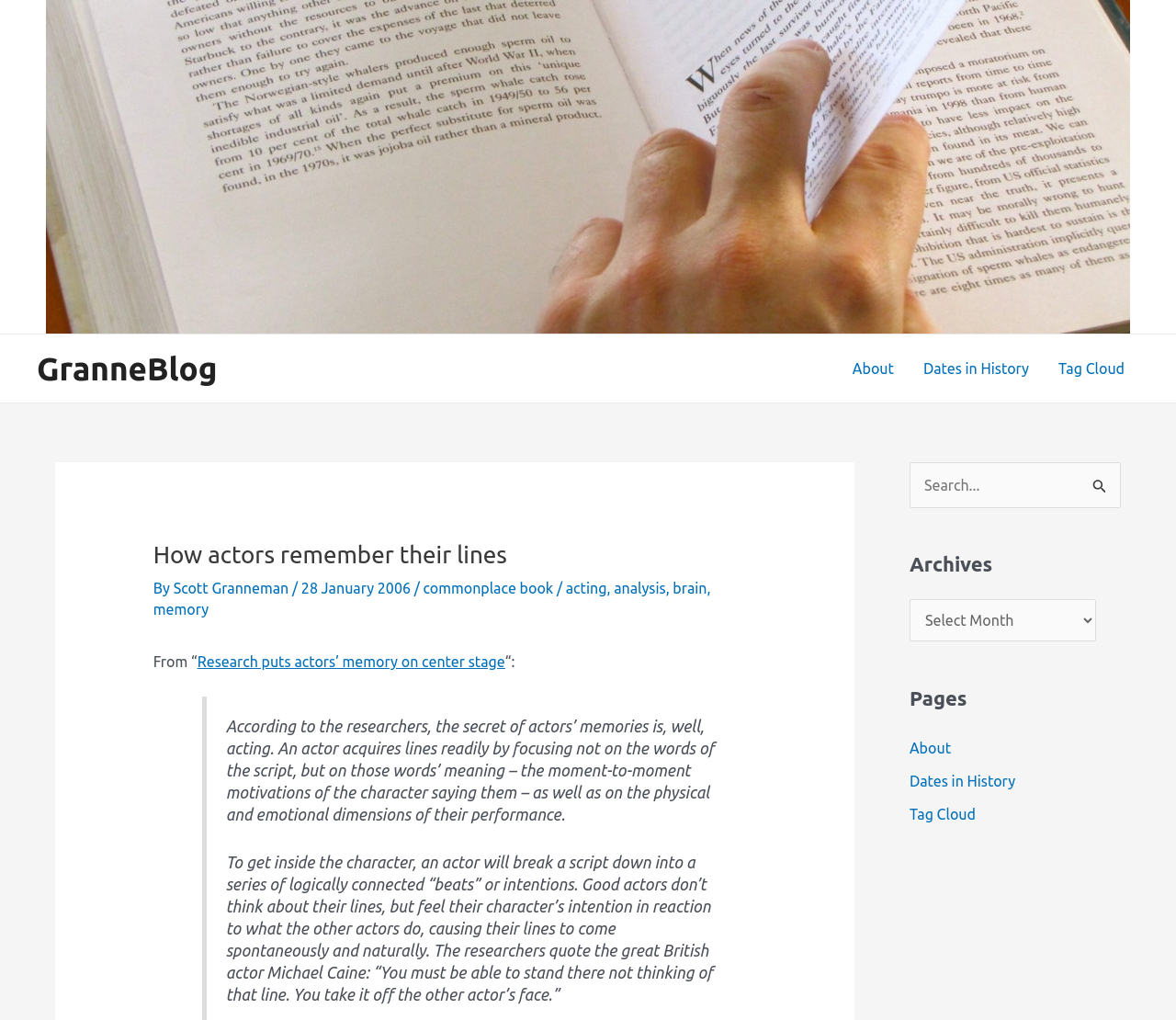What is the name of the blog?
Carefully analyze the image and provide a detailed answer to the question.

I determined the answer by looking at the link element with the text 'GranneBlog' at the top of the webpage, which suggests that it is the name of the blog.